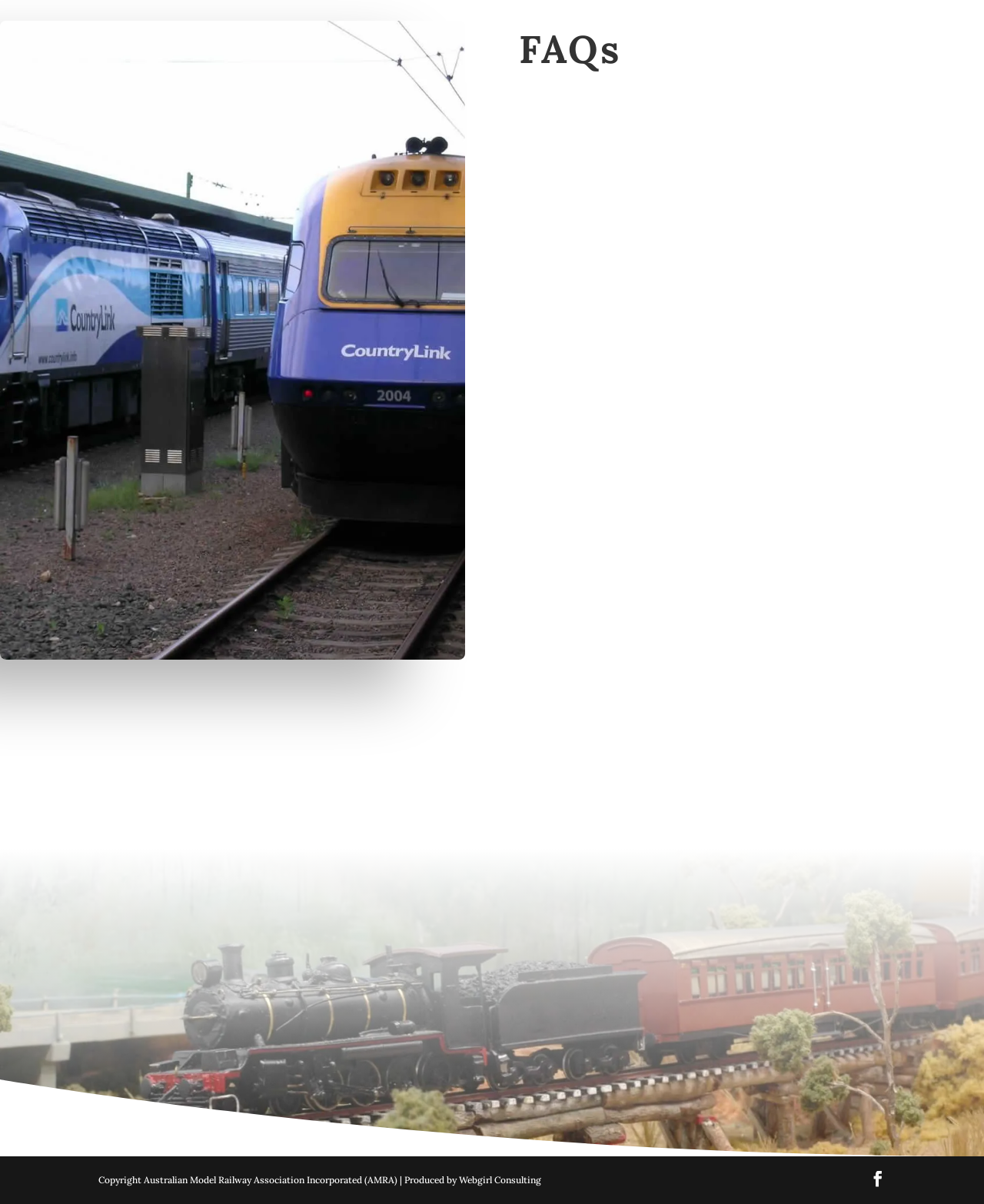Examine the screenshot and answer the question in as much detail as possible: What is the purpose of the link at the bottom right corner of the webpage?

The purpose of the link at the bottom right corner of the webpage is unknown, as it only contains an icon '' without any descriptive text. It may be a link to a social media platform or a contact page.